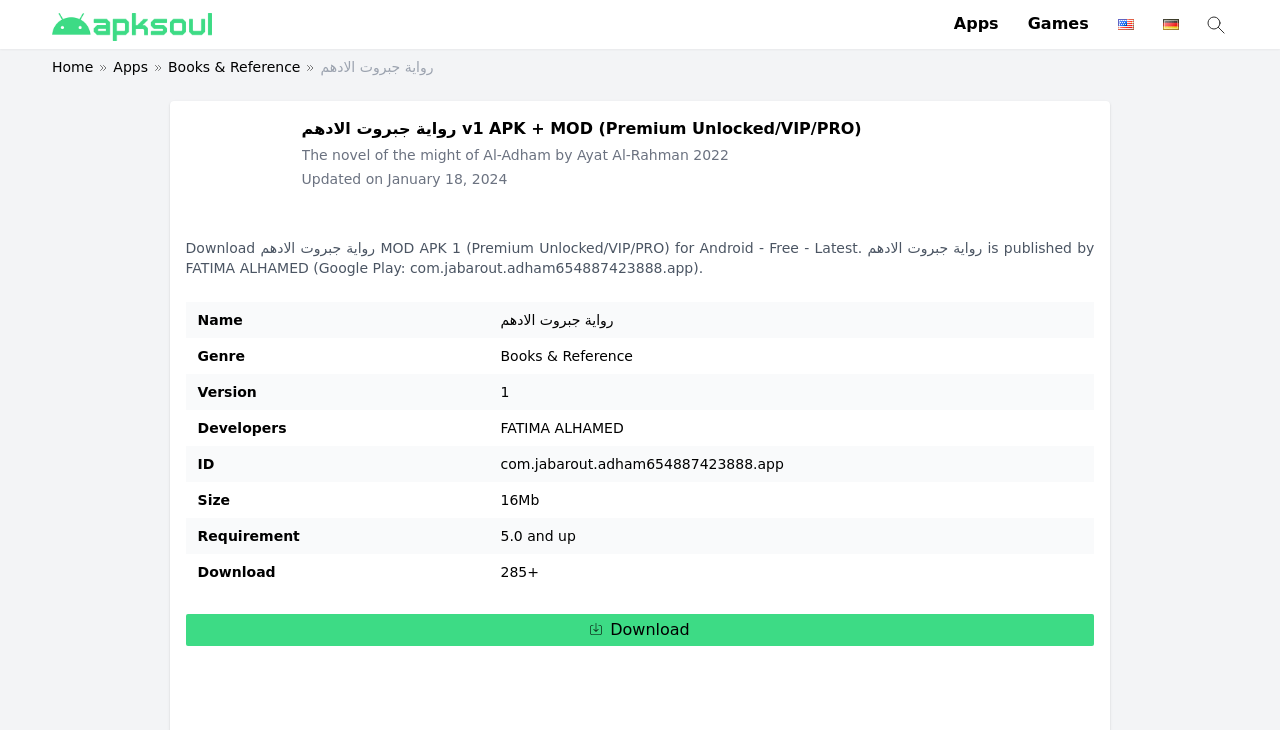Please provide a comprehensive answer to the question below using the information from the image: What is the name of the app?

The name of the app can be found in the breadcrumbs section, where it is listed as 'رواية جبروت الادهم', and also in the table section, where it is listed as 'Name' with the value 'رواية جبروت الادهم'.